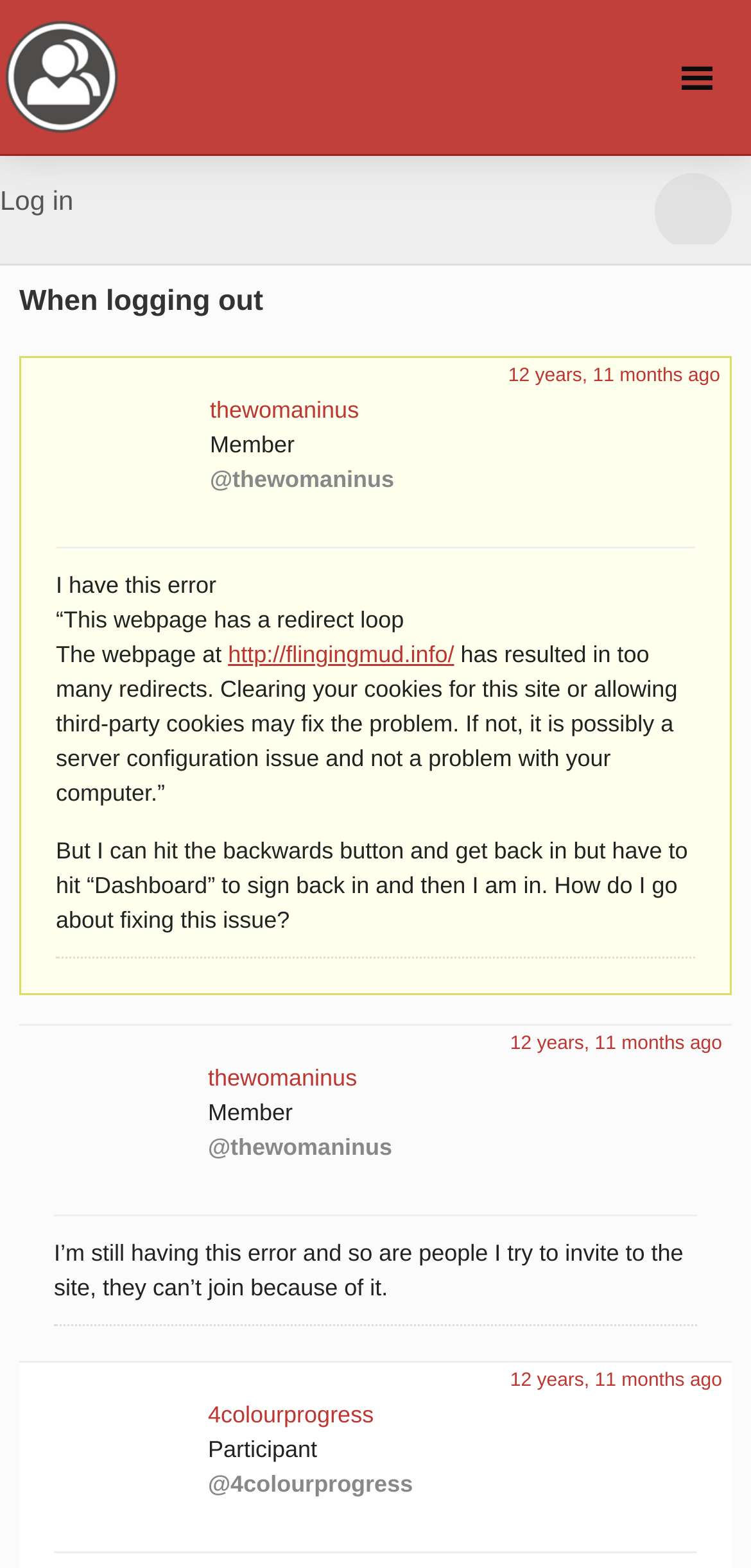What is the username of the member who posted the error?
Could you answer the question in a detailed manner, providing as much information as possible?

By analyzing the webpage, I found that the username 'thewomaninus' is mentioned multiple times, indicating that it is the username of the member who posted the error.